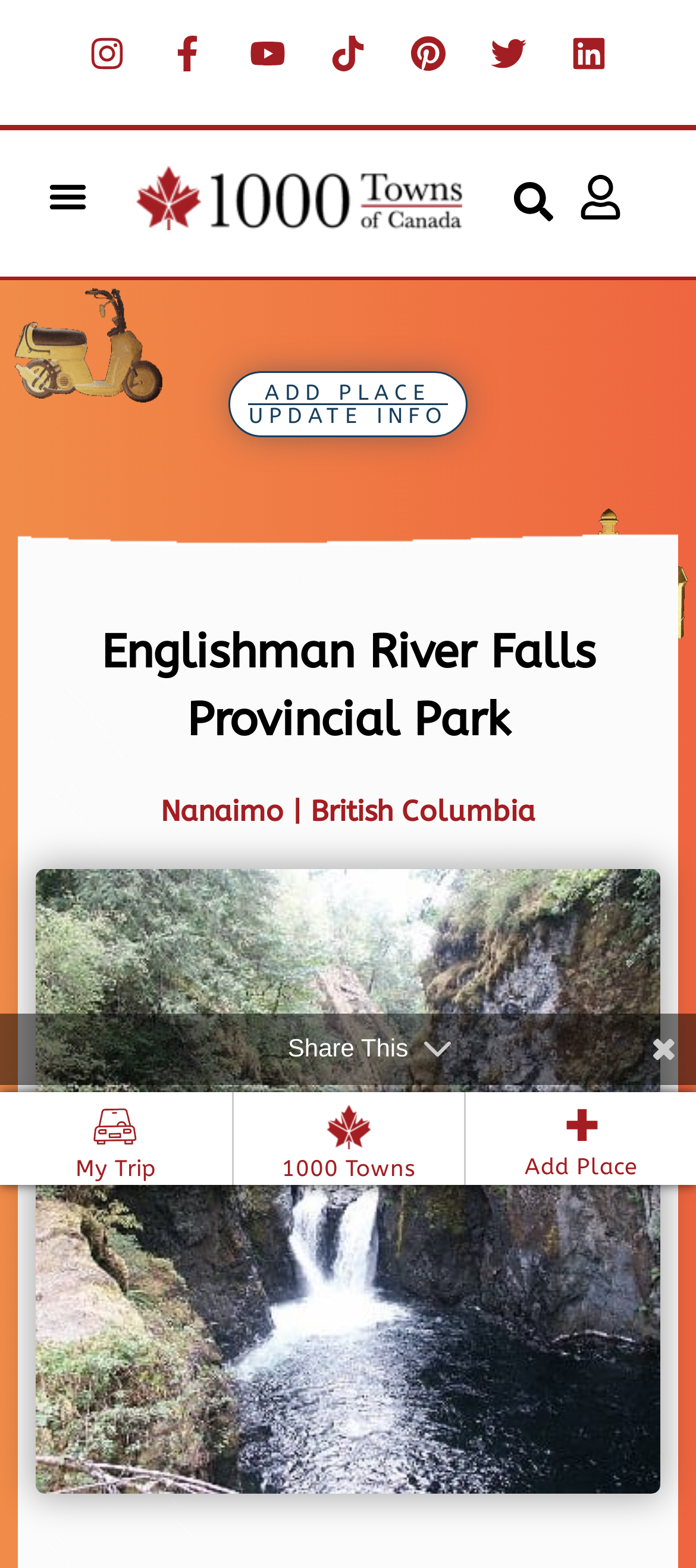How many social media links are there?
Look at the image and answer with only one word or phrase.

7